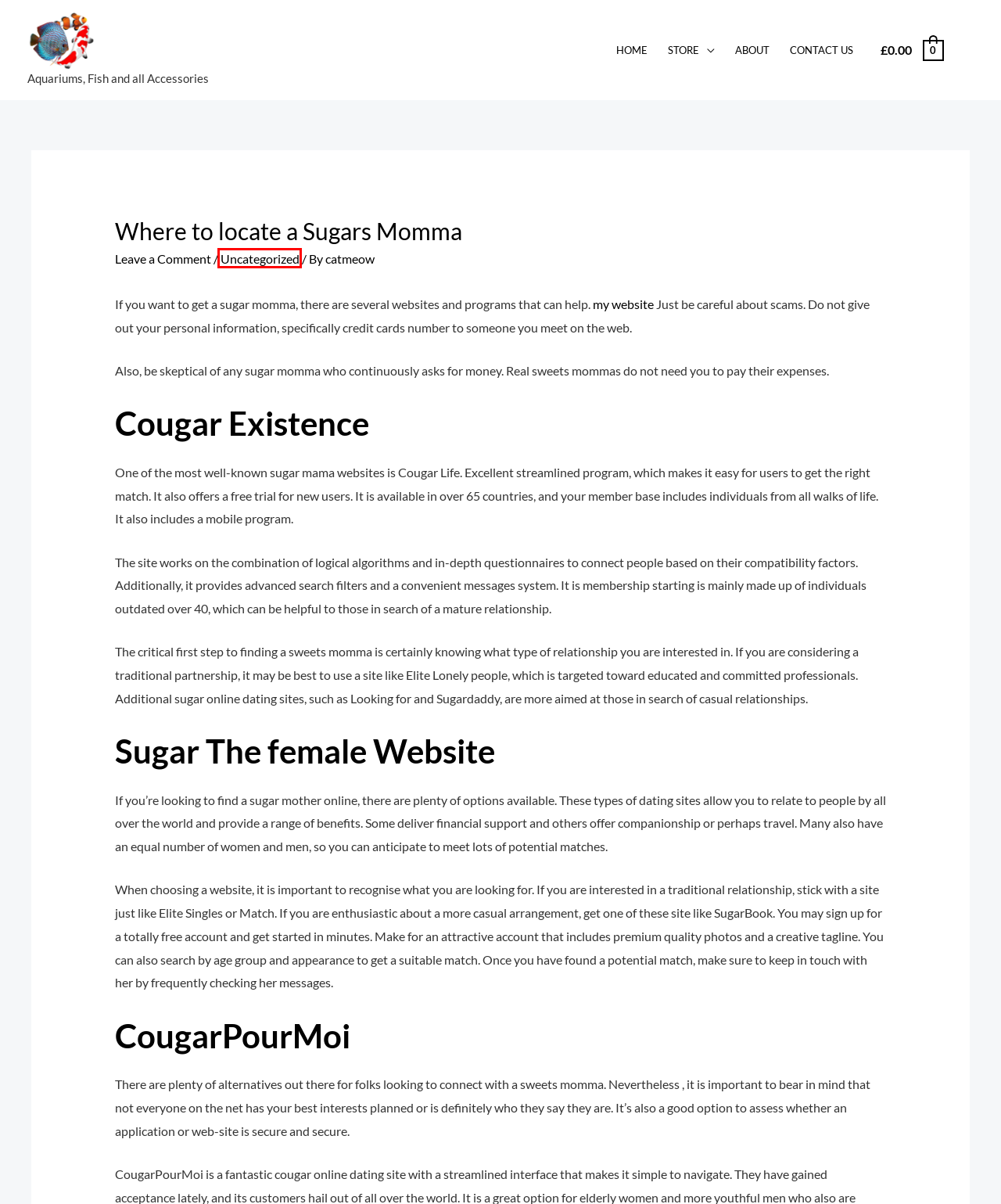A screenshot of a webpage is given, featuring a red bounding box around a UI element. Please choose the webpage description that best aligns with the new webpage after clicking the element in the bounding box. These are the descriptions:
A. Aqua One – Norbreck Aquatics
B. Products – Norbreck Aquatics
C. Cart – Norbreck Aquatics
D. Uncategorized – Norbreck Aquatics
E. catmeow – Norbreck Aquatics
F. Norbreck Aquatics – Aquariums, Fish and all Accessories
G. About – Norbreck Aquatics
H. Contact Us – Norbreck Aquatics

D